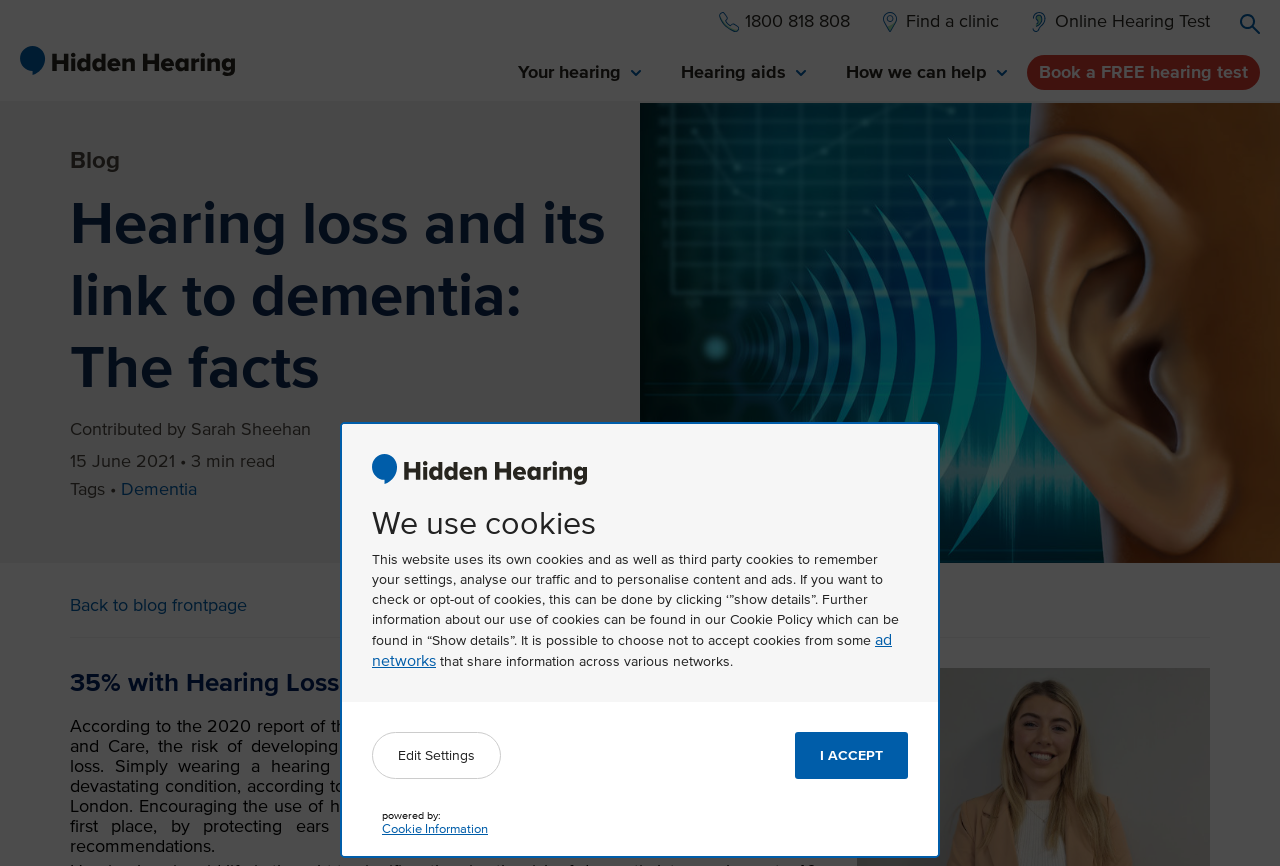Given the element description: "Your hearing", predict the bounding box coordinates of this UI element. The coordinates must be four float numbers between 0 and 1, given as [left, top, right, bottom].

[0.405, 0.054, 0.501, 0.116]